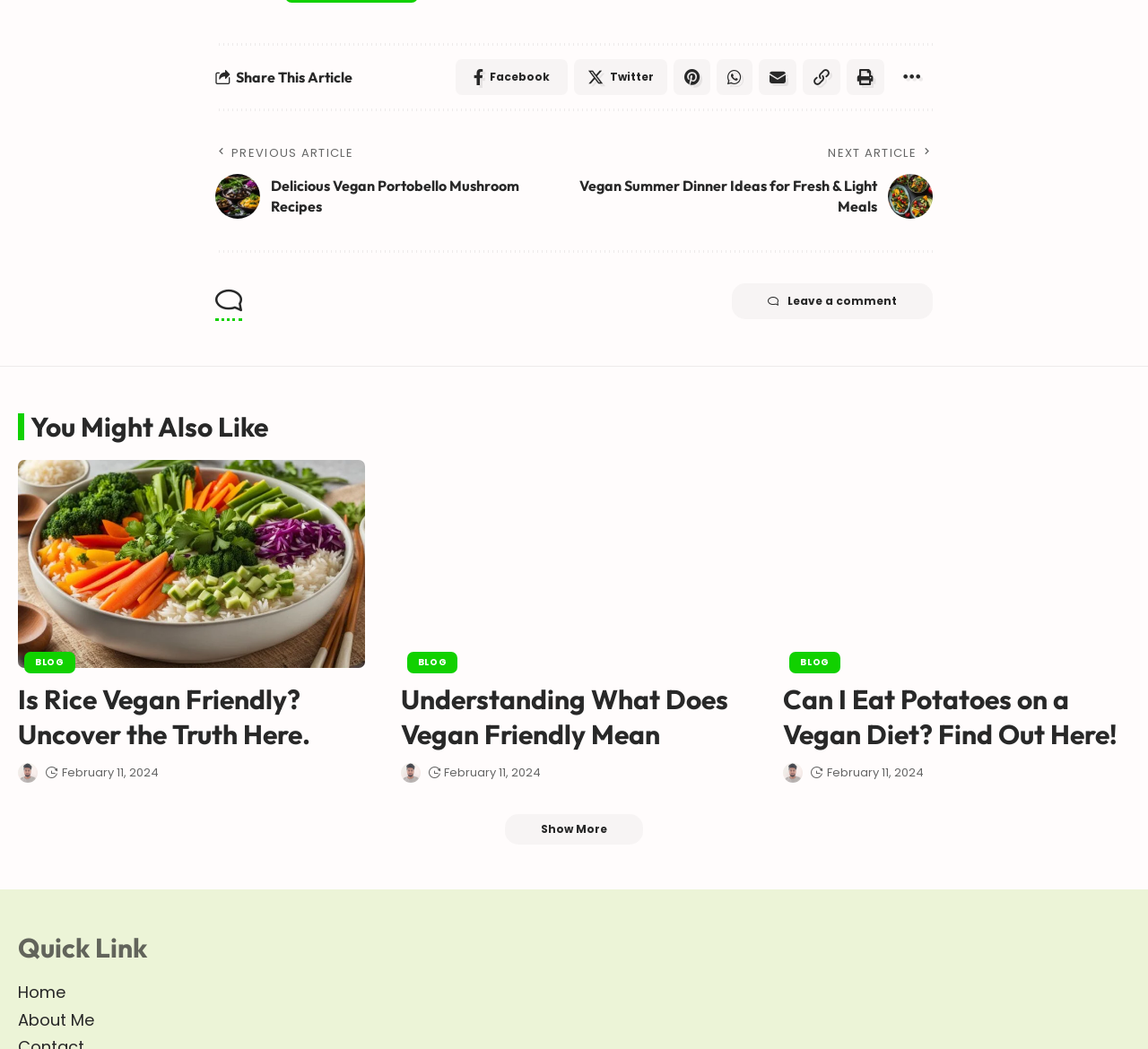Kindly determine the bounding box coordinates for the area that needs to be clicked to execute this instruction: "Read the previous article about vegan portobello mushroom recipes".

[0.188, 0.135, 0.477, 0.209]